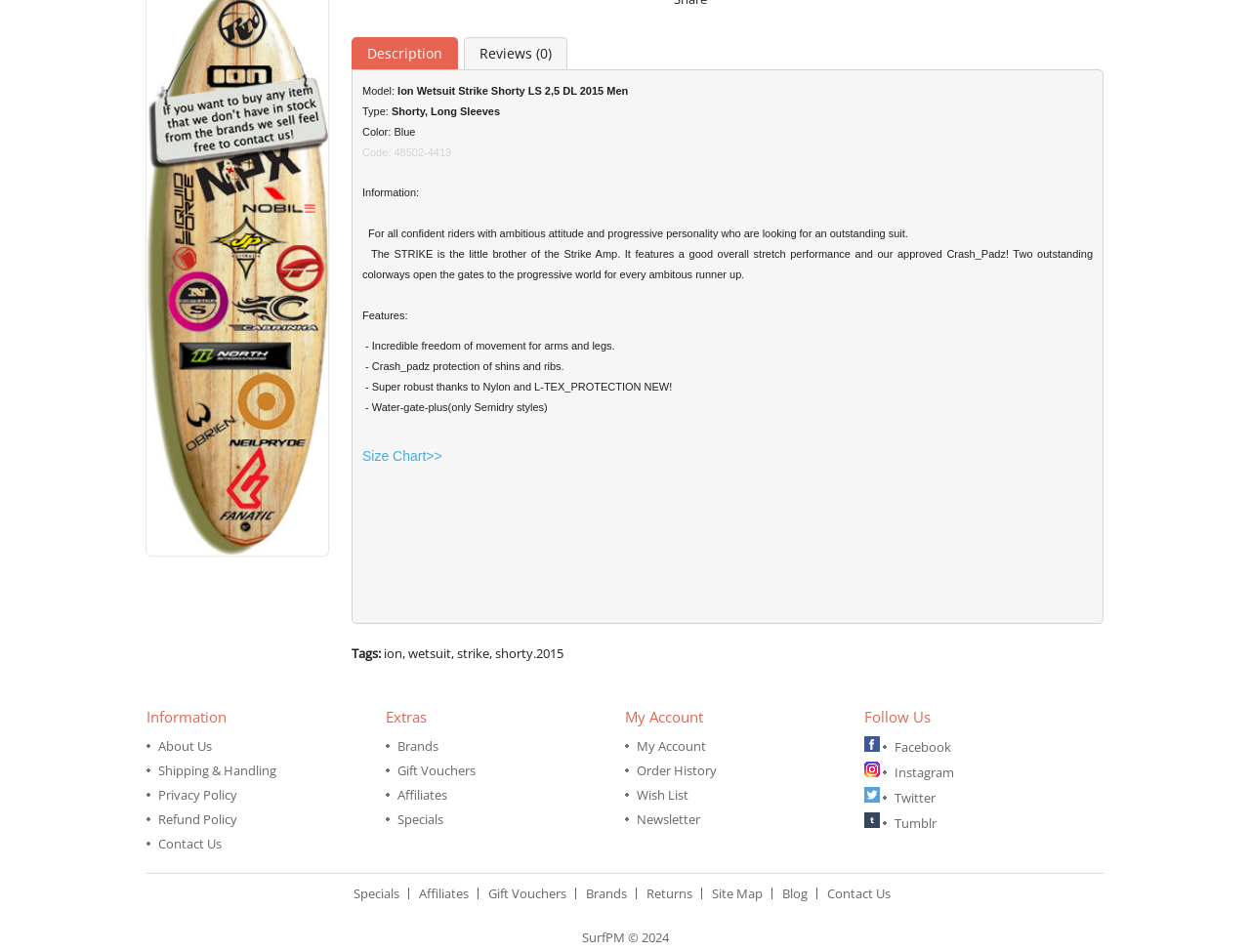Provide the bounding box coordinates of the HTML element this sentence describes: "Roofing in Alameda County".

None